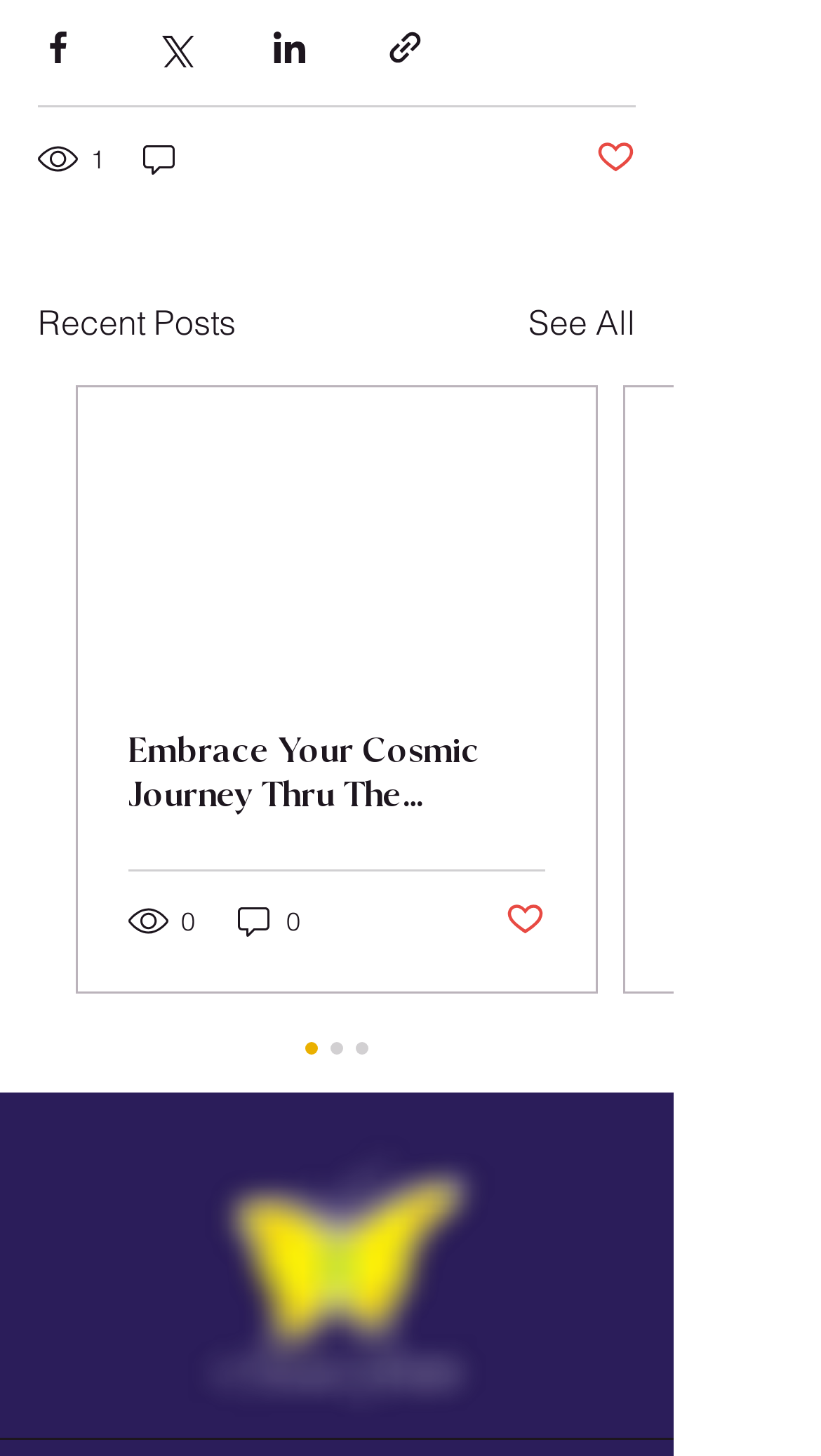What is the logo displayed at the bottom of the page?
Please provide a single word or phrase in response based on the screenshot.

4 sacred hearts logo